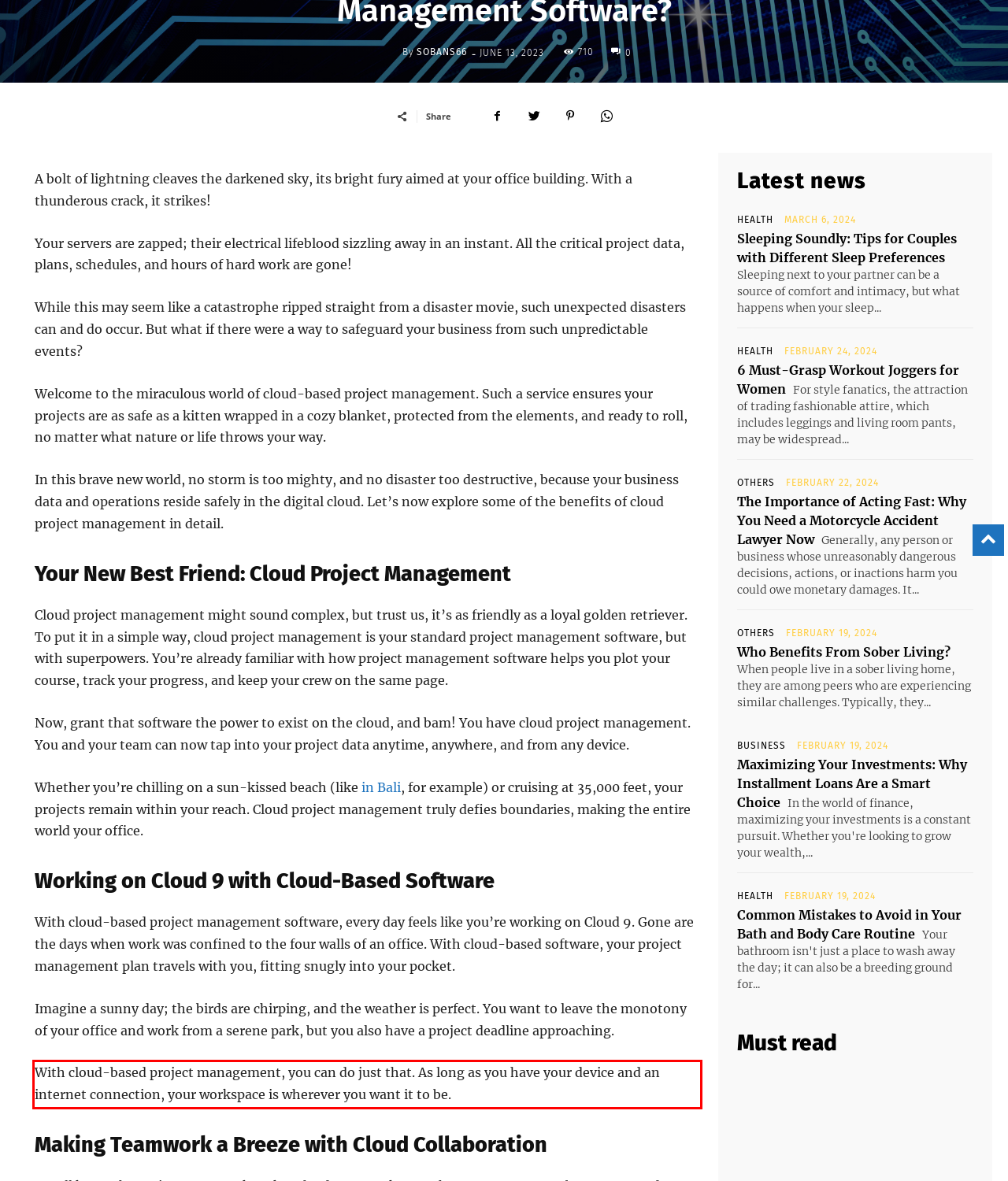Please identify and extract the text content from the UI element encased in a red bounding box on the provided webpage screenshot.

With cloud-based project management, you can do just that. As long as you have your device and an internet connection, your workspace is wherever you want it to be.